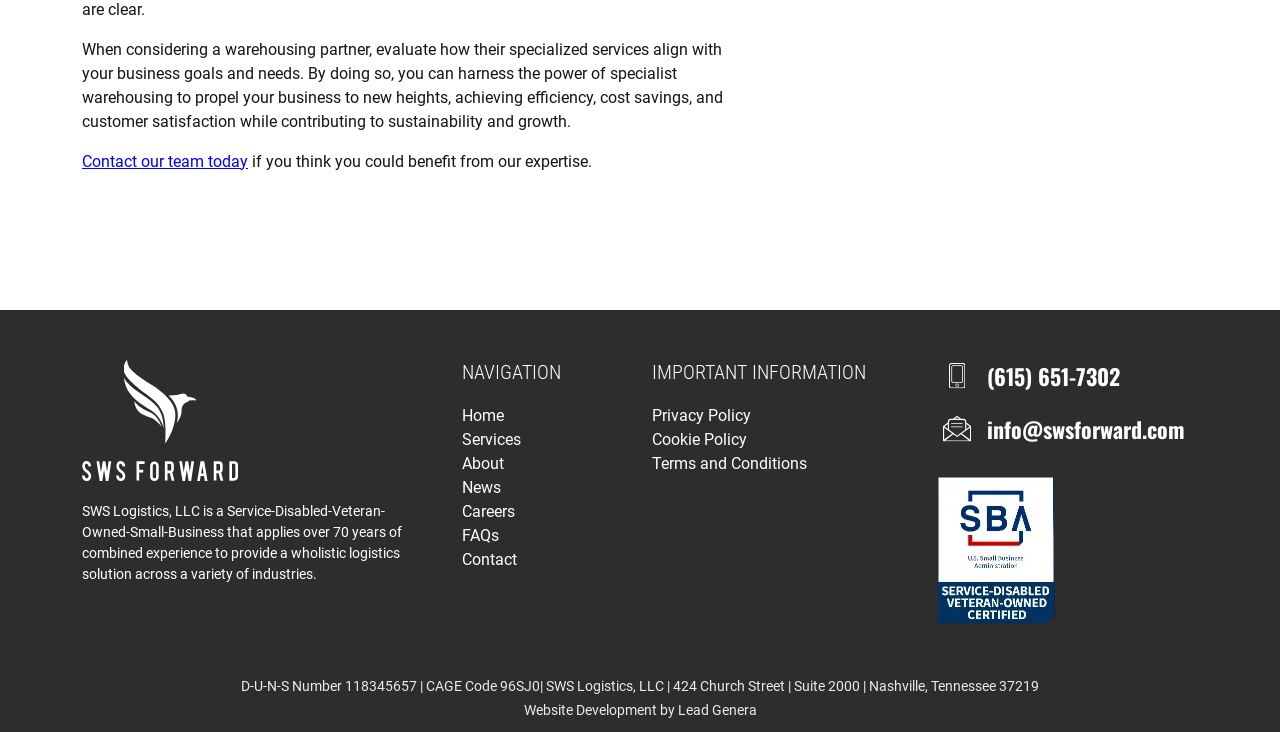Based on the image, please elaborate on the answer to the following question:
What is the company's D-U-N-S number?

I found the D-U-N-S number by looking at the StaticText element with the text 'D-U-N-S Number 118345657 | CAGE Code 96SJ0| SWS Logistics, LLC | 424 Church Street | Suite 2000 | Nashville, Tennessee 37219'.